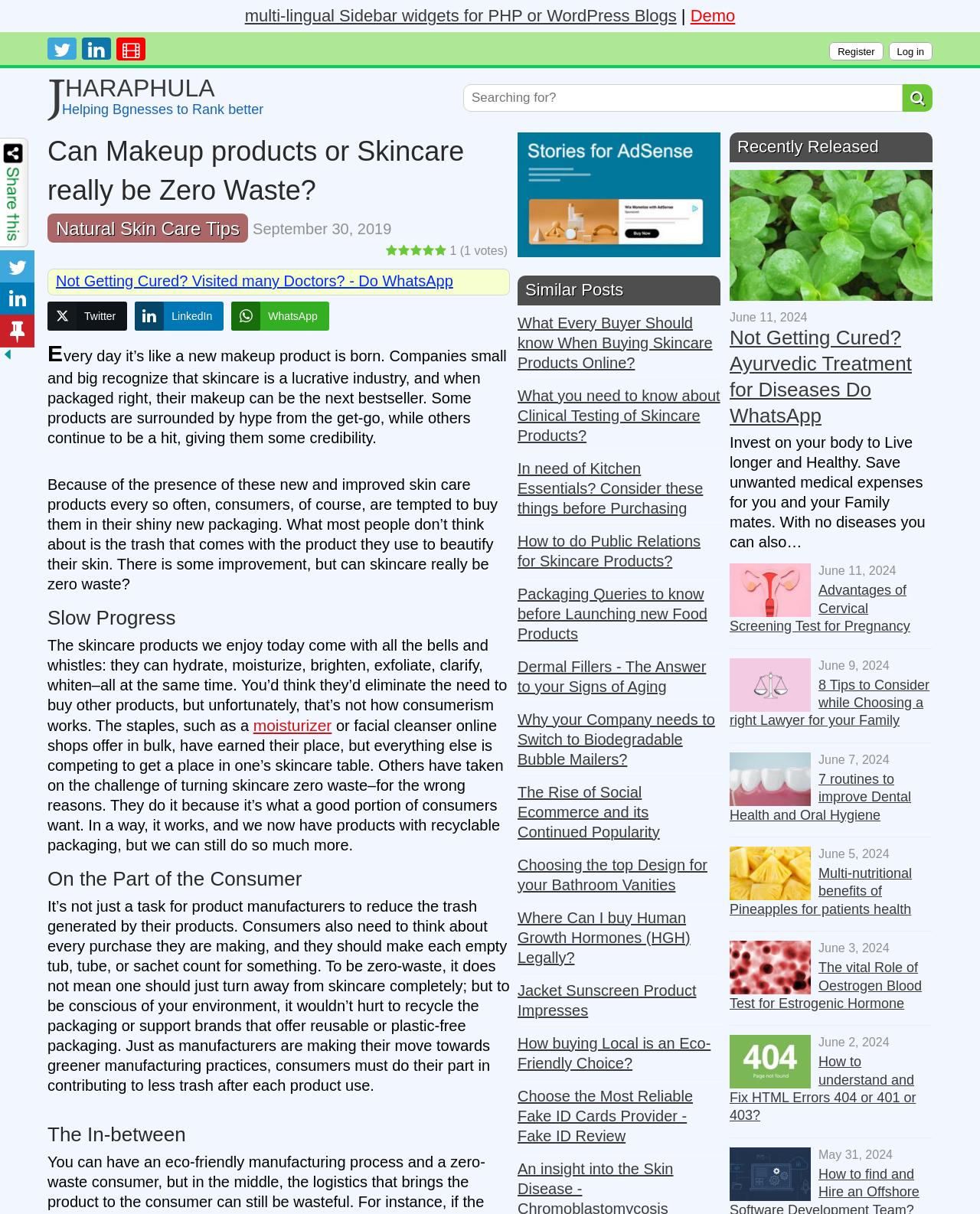Respond to the question with just a single word or phrase: 
How many links are provided under the 'Similar Posts' section?

12